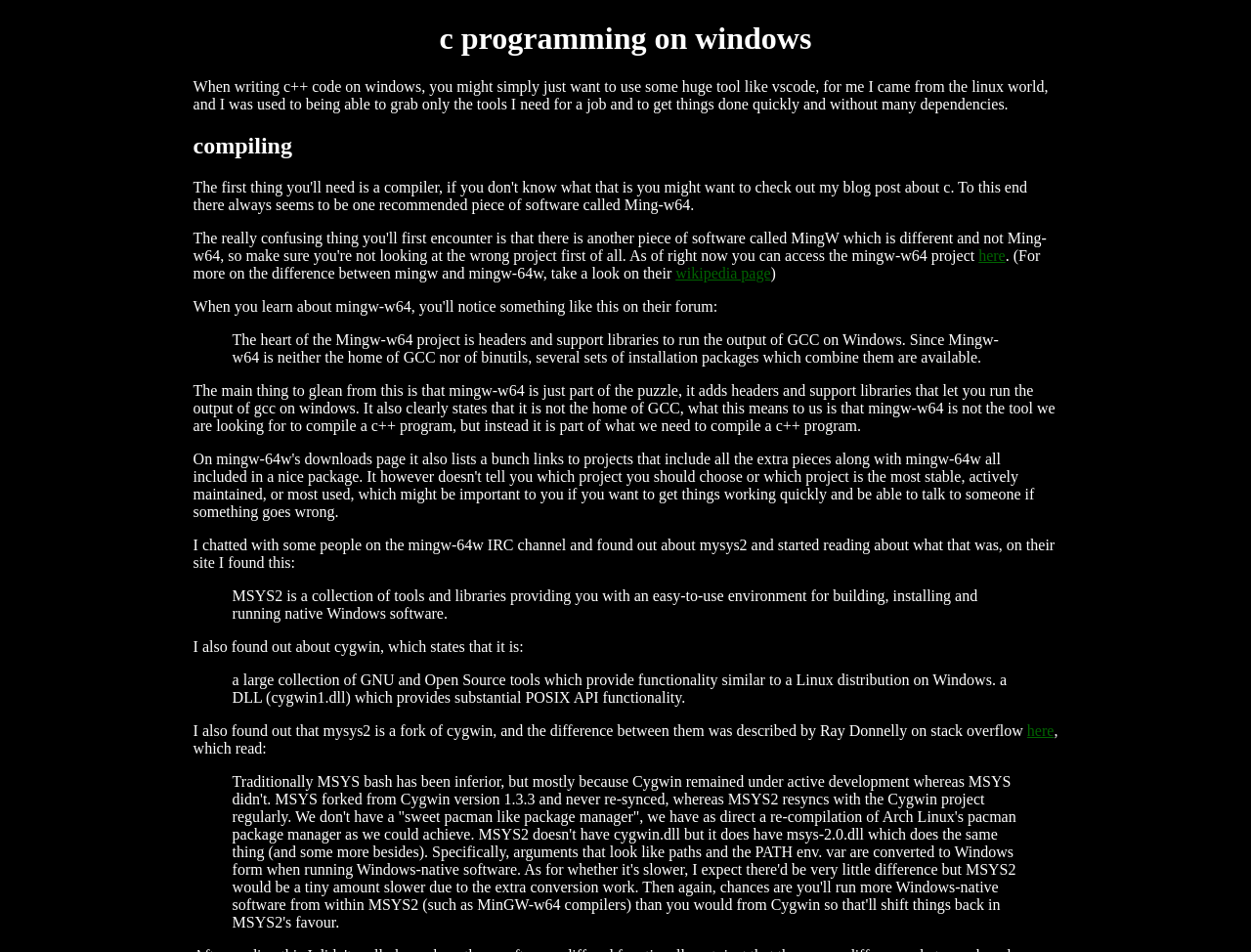Provide the bounding box coordinates for the UI element that is described as: "alt="Kincardine Summer Music Festival Facebook"".

None